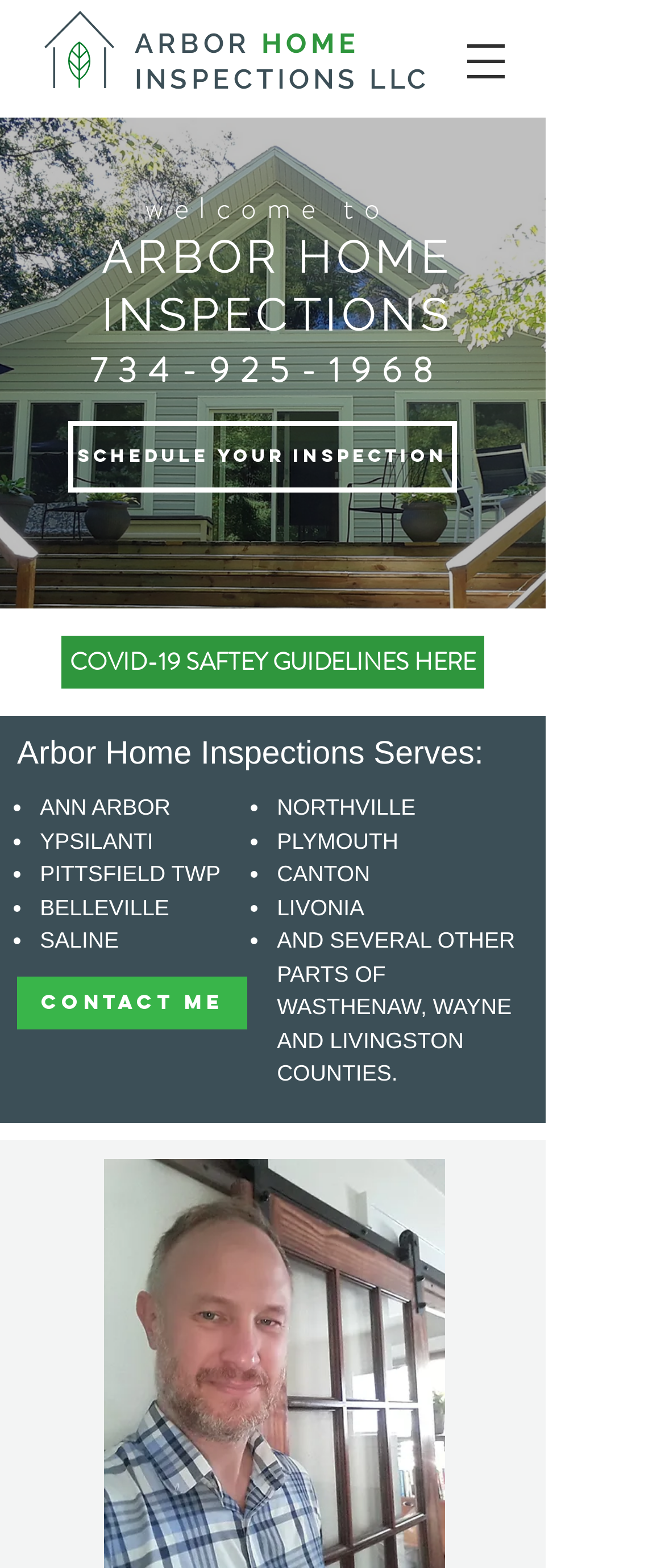Articulate a complete and detailed caption of the webpage elements.

The webpage is for Arbor Home Inspections, a home inspection service provider. At the top, there is a navigation menu button on the right side. The company's name, "ARBOR HOME INSPECTIONS LLC", is prominently displayed in two lines, with "ARBOR HOME" on the first line and "INSPECTIONS LLC" on the second line.

Below the company name, there are two sections of text. The first section lists the areas served by the company, including Ann Arbor, Ypsilanti, Pittsfield Twp, Belleville, Saline, and several other parts of Washtenaw, Wayne, and Livingston counties. Each area is marked with a bullet point. The second section has a heading "welcome to" followed by the company name and a phone number, 734-925-1968, which is also a clickable link.

On the right side of the page, there is a call-to-action link "SCHEDULE YOUR INSPECTION" and a link to "COVID-19 SAFTEY GUIDELINES HERE". There is also a link "CONTACT ME" at the bottom of the page.